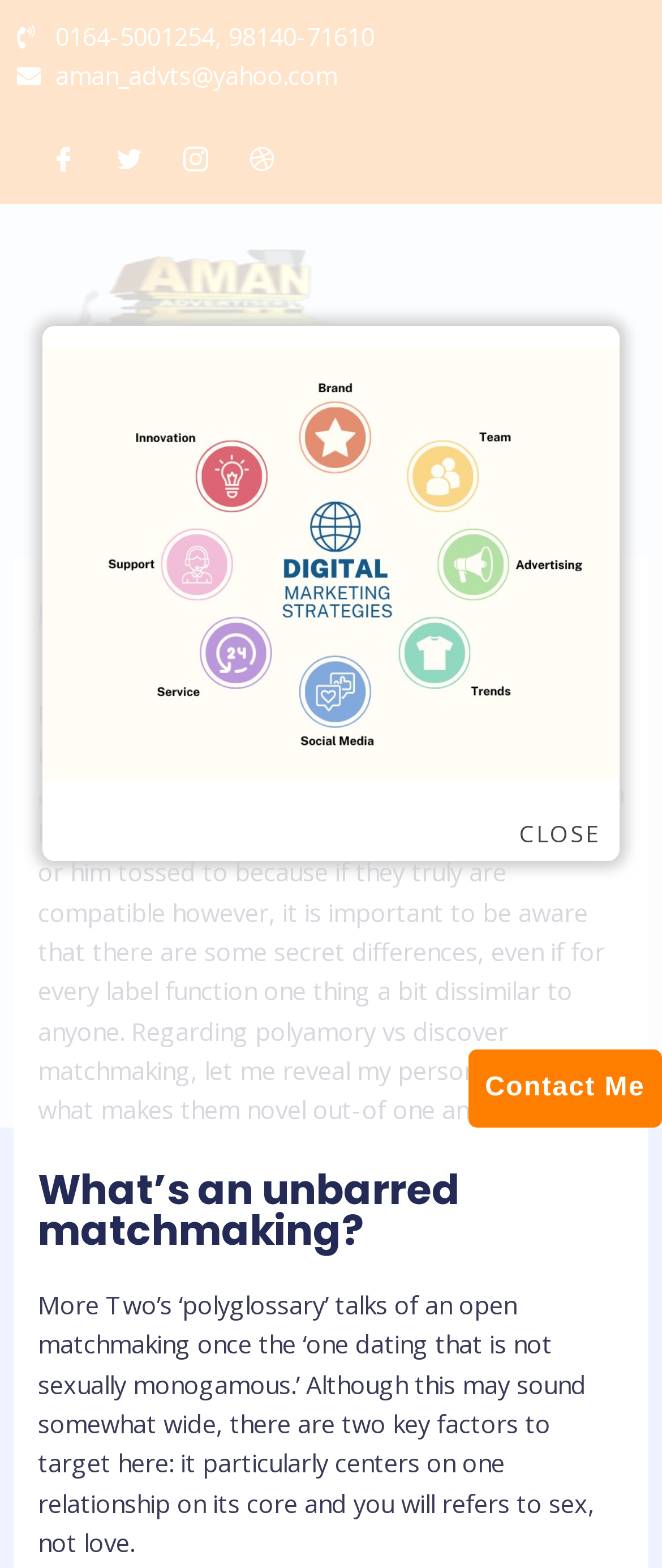Describe the entire webpage, focusing on both content and design.

The webpage is a blog post titled "Polyamory versus unlock relationship: what’s the real difference?" on "My Blog". At the top, there are two links with email addresses and phone numbers, followed by four social media links (Facebook, Twitter, LinkedIn, and Dribble) aligned horizontally. 

On the right side, there is a hamburger icon button and a search button. Below these icons, there is a header section with a link to "Leave a Comment" and another link to "Gluten Free Dating visitors" separated by a slash. 

The main content of the blog post starts with a paragraph of text that discusses the differences between polyamory and unlock matchmaking. This is followed by a heading "What’s an unbarred matchmaking?" and another paragraph of text that explains the concept of an open matchmaking. 

At the bottom of the page, there is a "Contact Me" section and a "CLOSE" button.